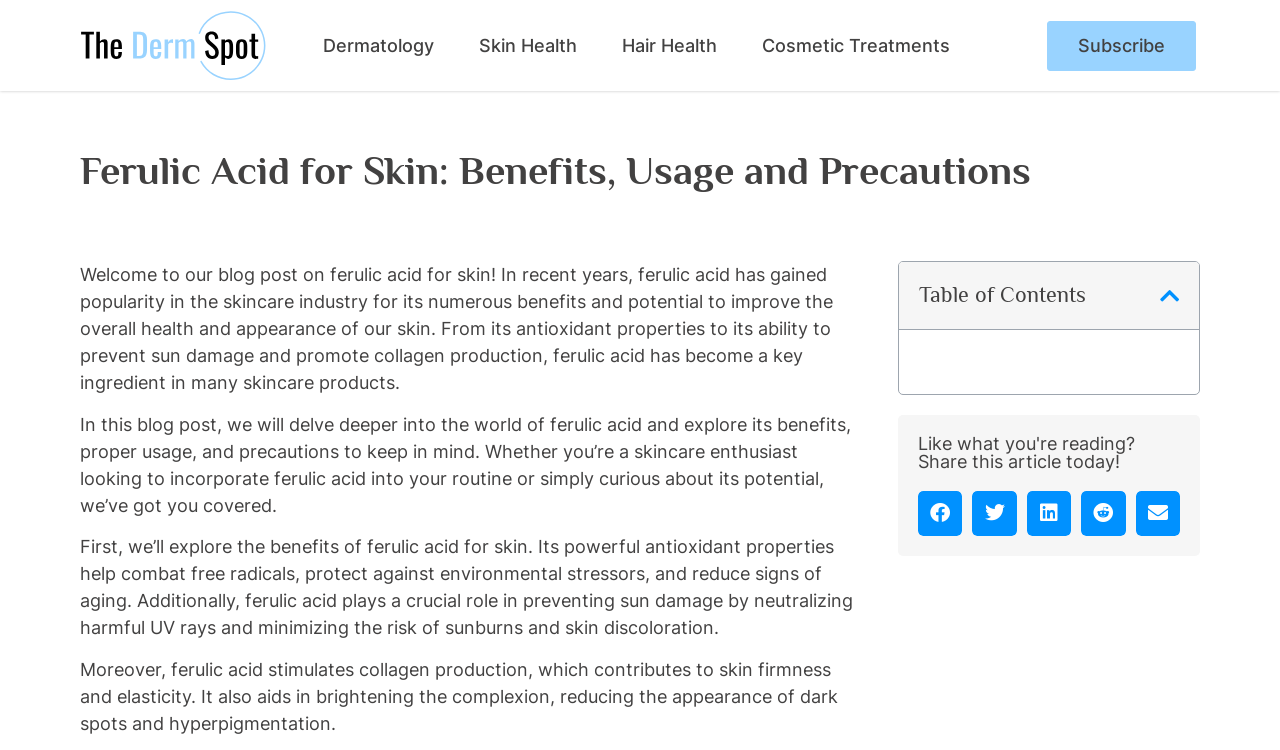Find the bounding box coordinates for the area that should be clicked to accomplish the instruction: "Subscribe to the newsletter".

[0.818, 0.028, 0.934, 0.094]